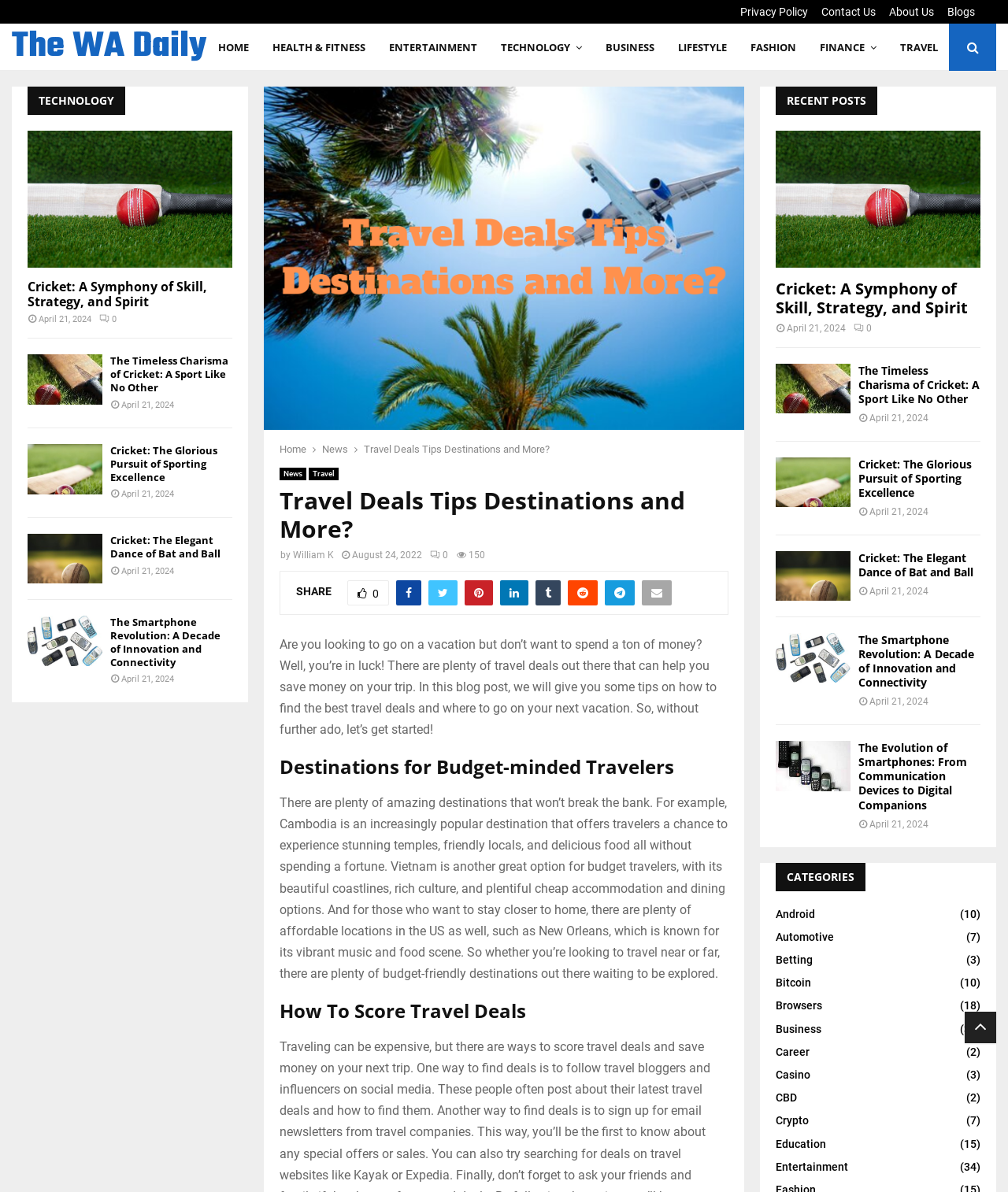Please examine the image and answer the question with a detailed explanation:
How many articles are there in the RECENT POSTS section?

I counted the number of articles in the RECENT POSTS section by looking at the links below the heading 'RECENT POSTS', and I found only one article.